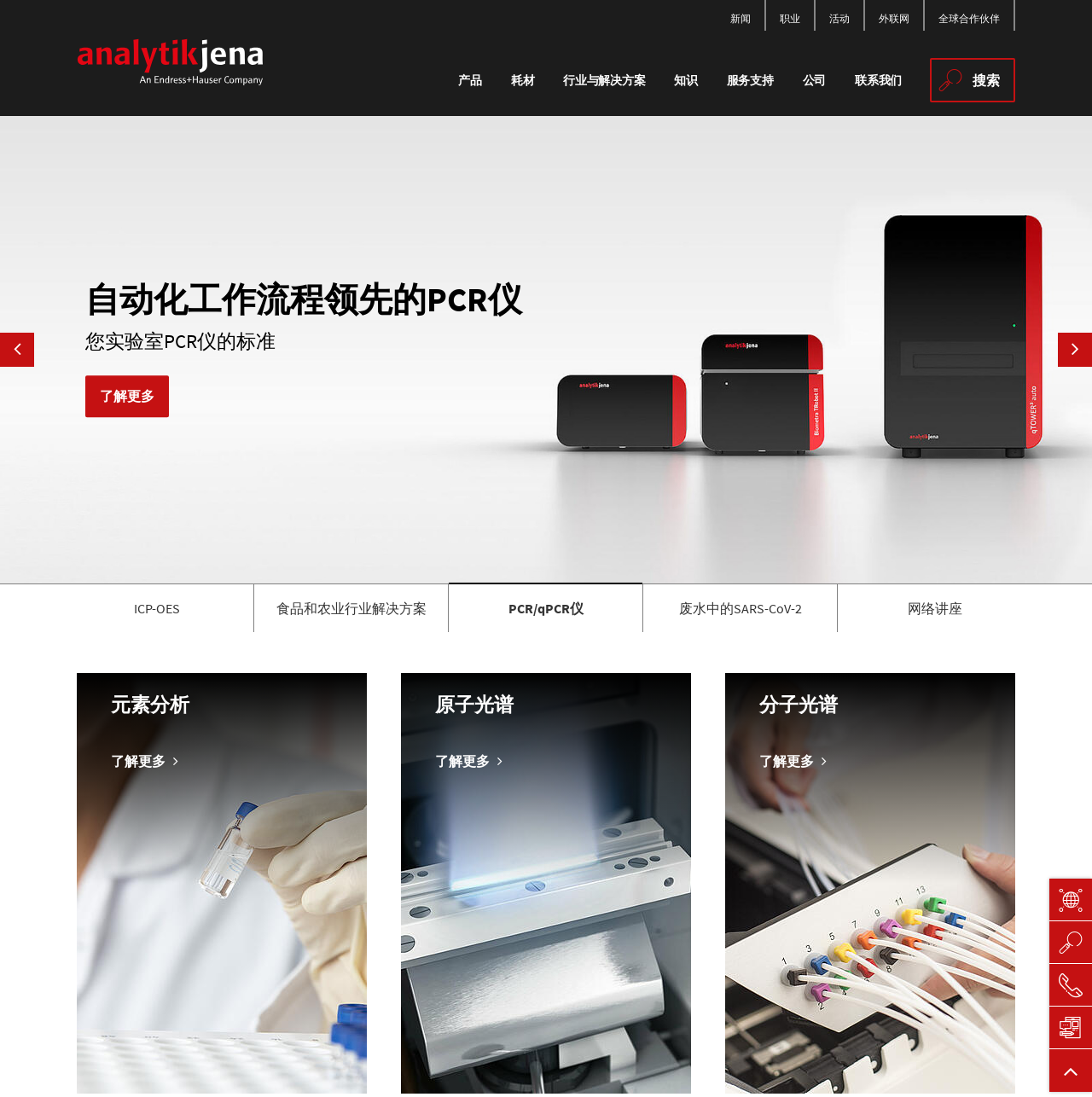Please respond to the question using a single word or phrase:
What is the purpose of the button at the bottom right corner?

Return to top